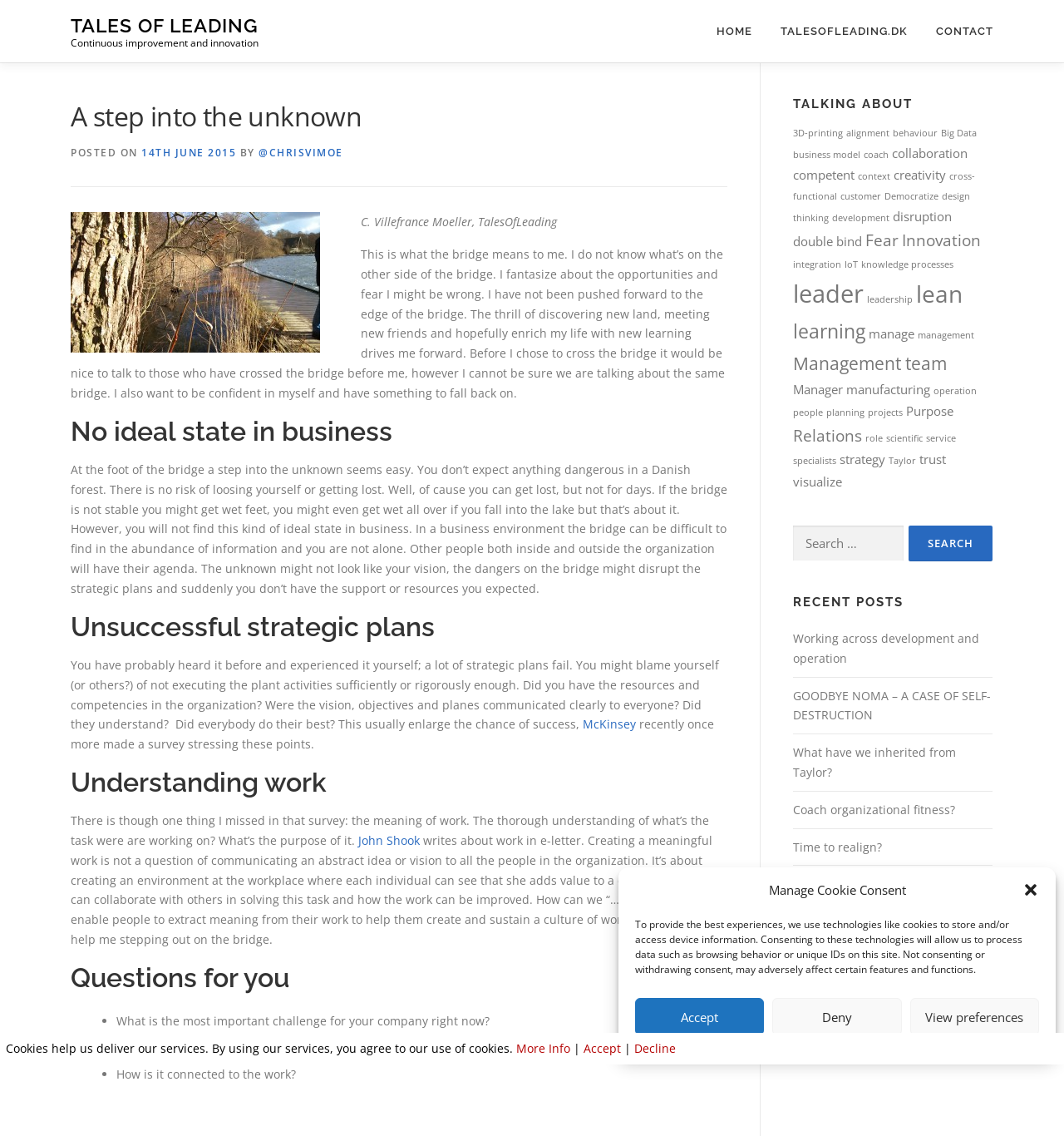Please identify the bounding box coordinates of the region to click in order to complete the task: "Click on ADVERTISE". The coordinates must be four float numbers between 0 and 1, specified as [left, top, right, bottom].

None